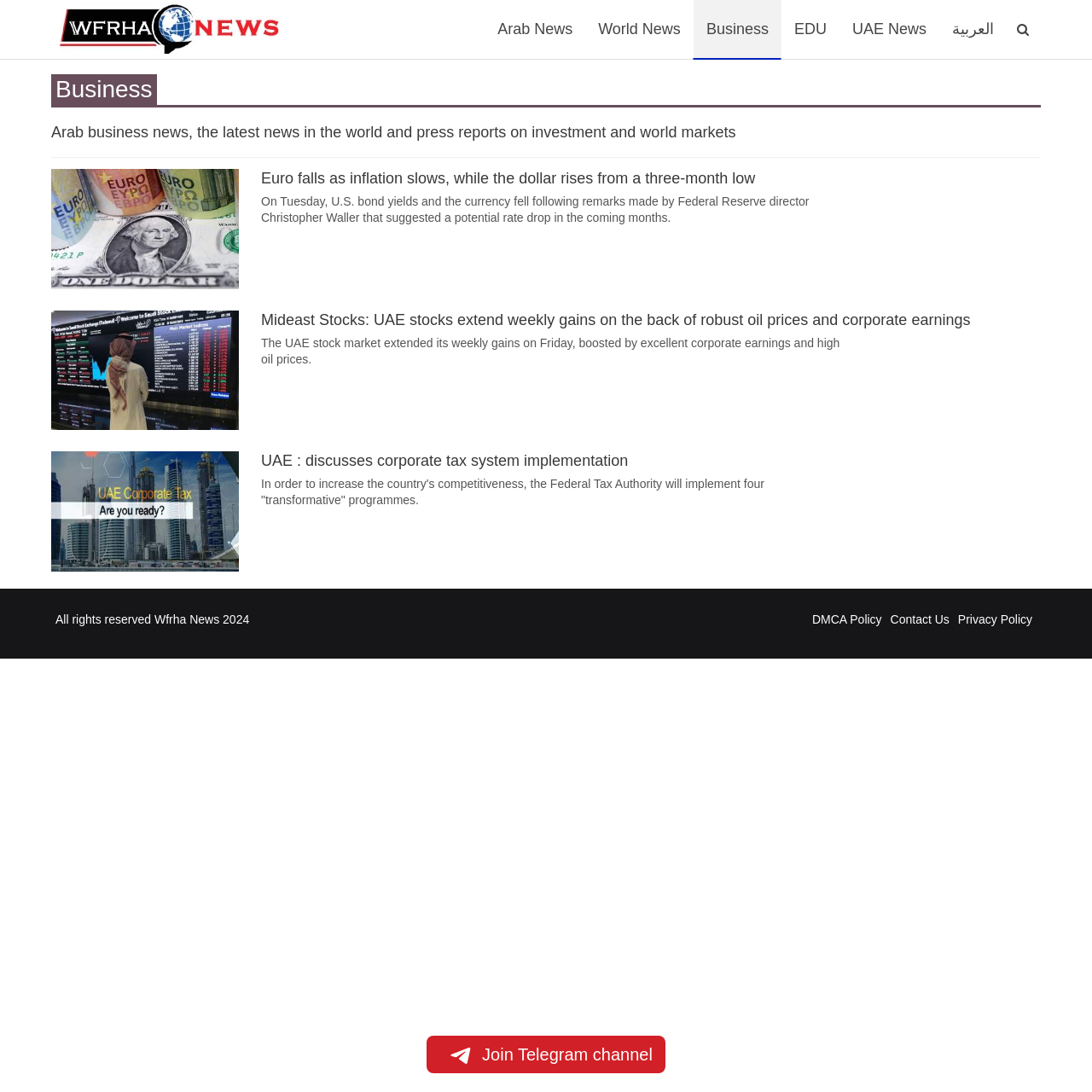Please identify the bounding box coordinates of the region to click in order to complete the task: "Click on Arab News". The coordinates must be four float numbers between 0 and 1, specified as [left, top, right, bottom].

[0.444, 0.0, 0.536, 0.054]